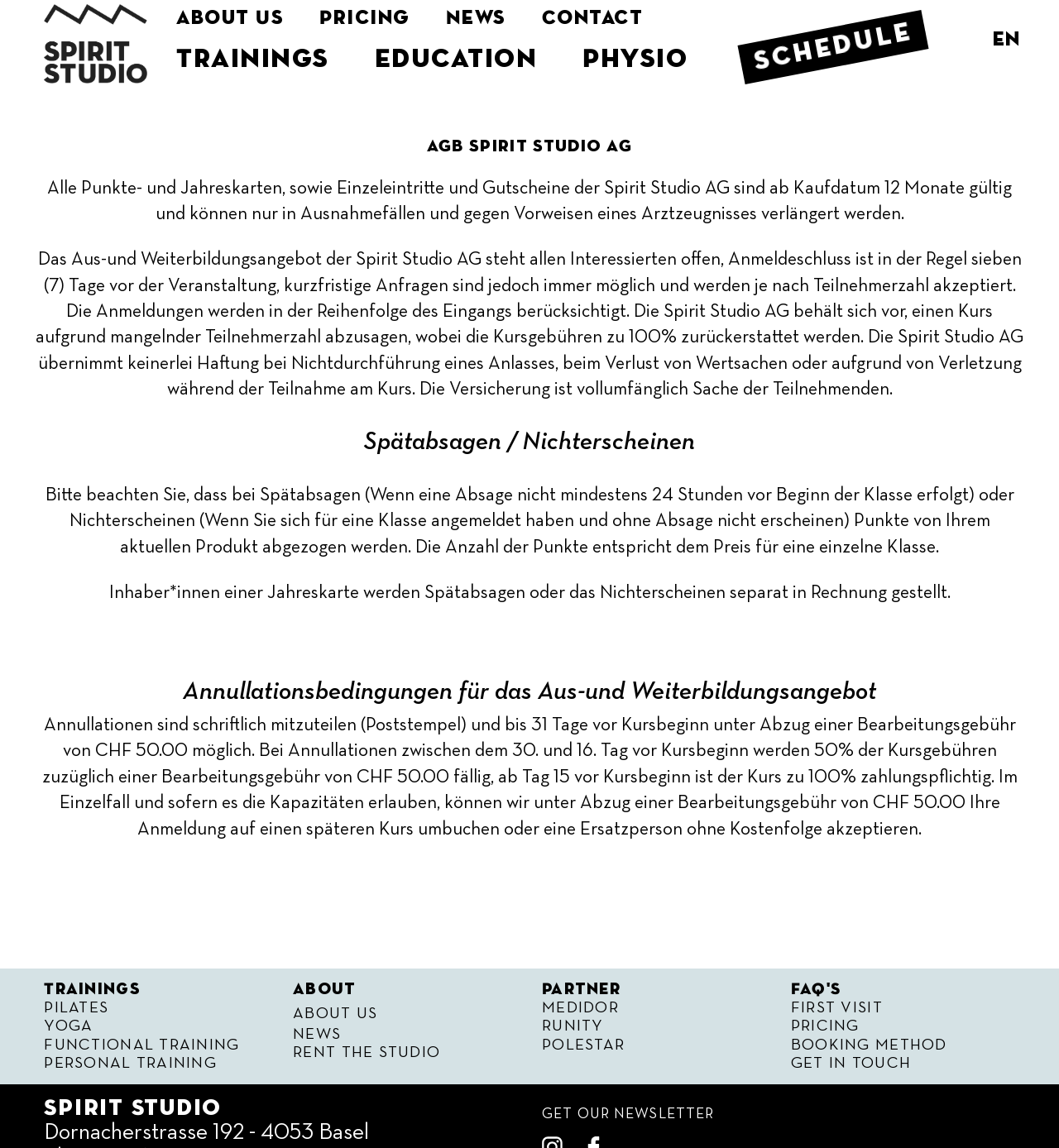What type of training is offered by Spirit Studio? Examine the screenshot and reply using just one word or a brief phrase.

Yoga, Pilates, etc.